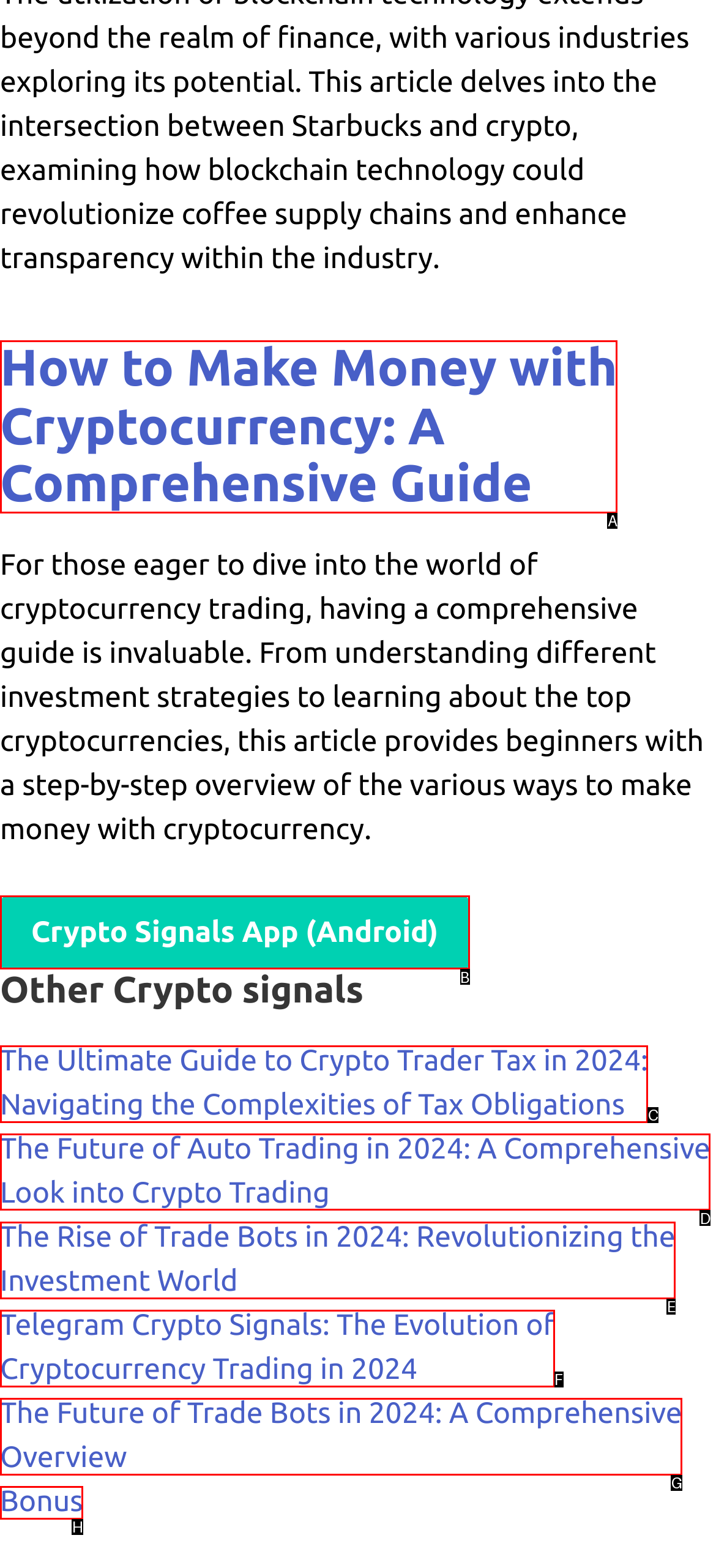Specify the letter of the UI element that should be clicked to achieve the following: Check out the future of auto trading in 2024
Provide the corresponding letter from the choices given.

D